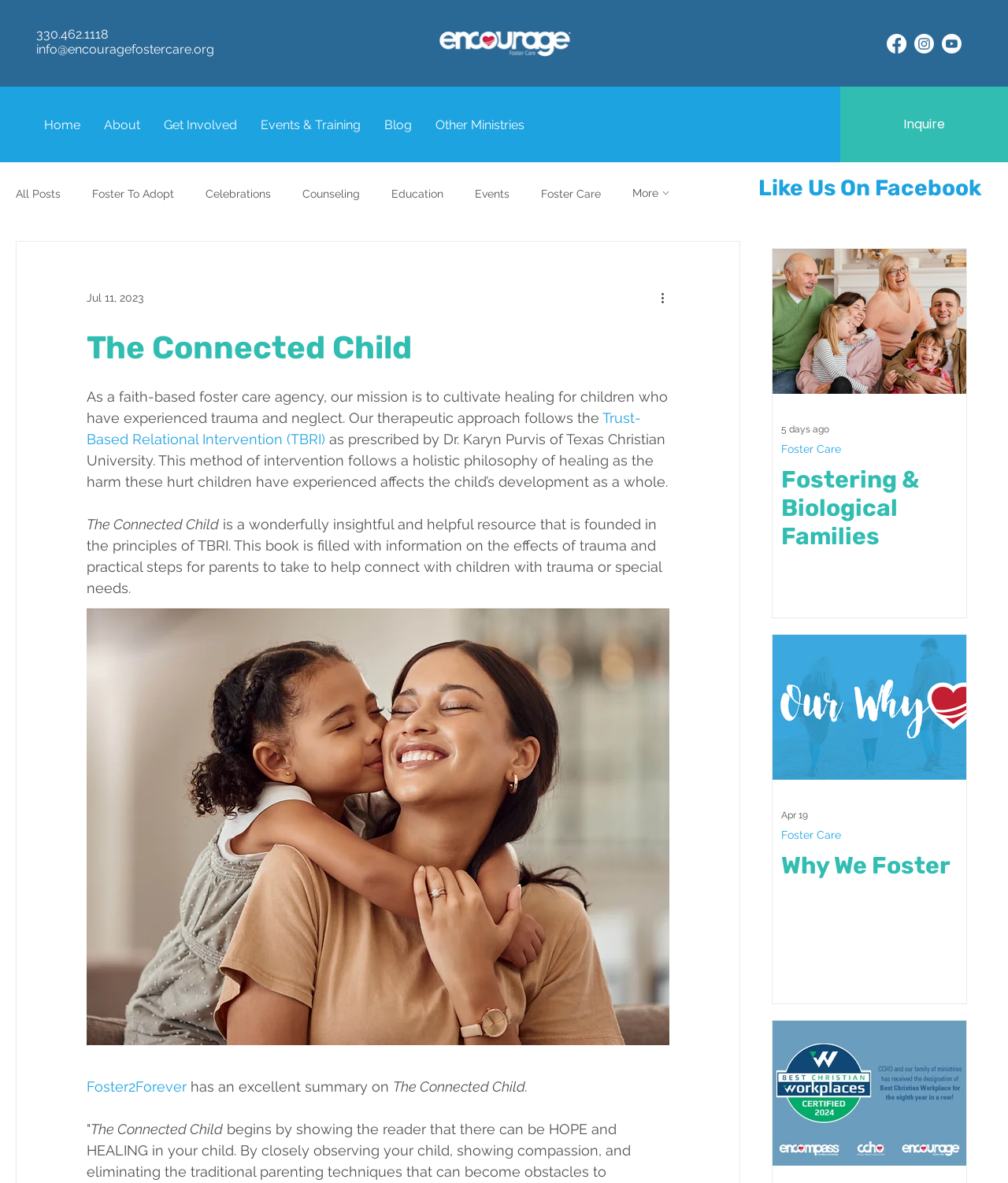Show the bounding box coordinates for the element that needs to be clicked to execute the following instruction: "Like Us On Facebook". Provide the coordinates in the form of four float numbers between 0 and 1, i.e., [left, top, right, bottom].

[0.752, 0.148, 0.973, 0.17]